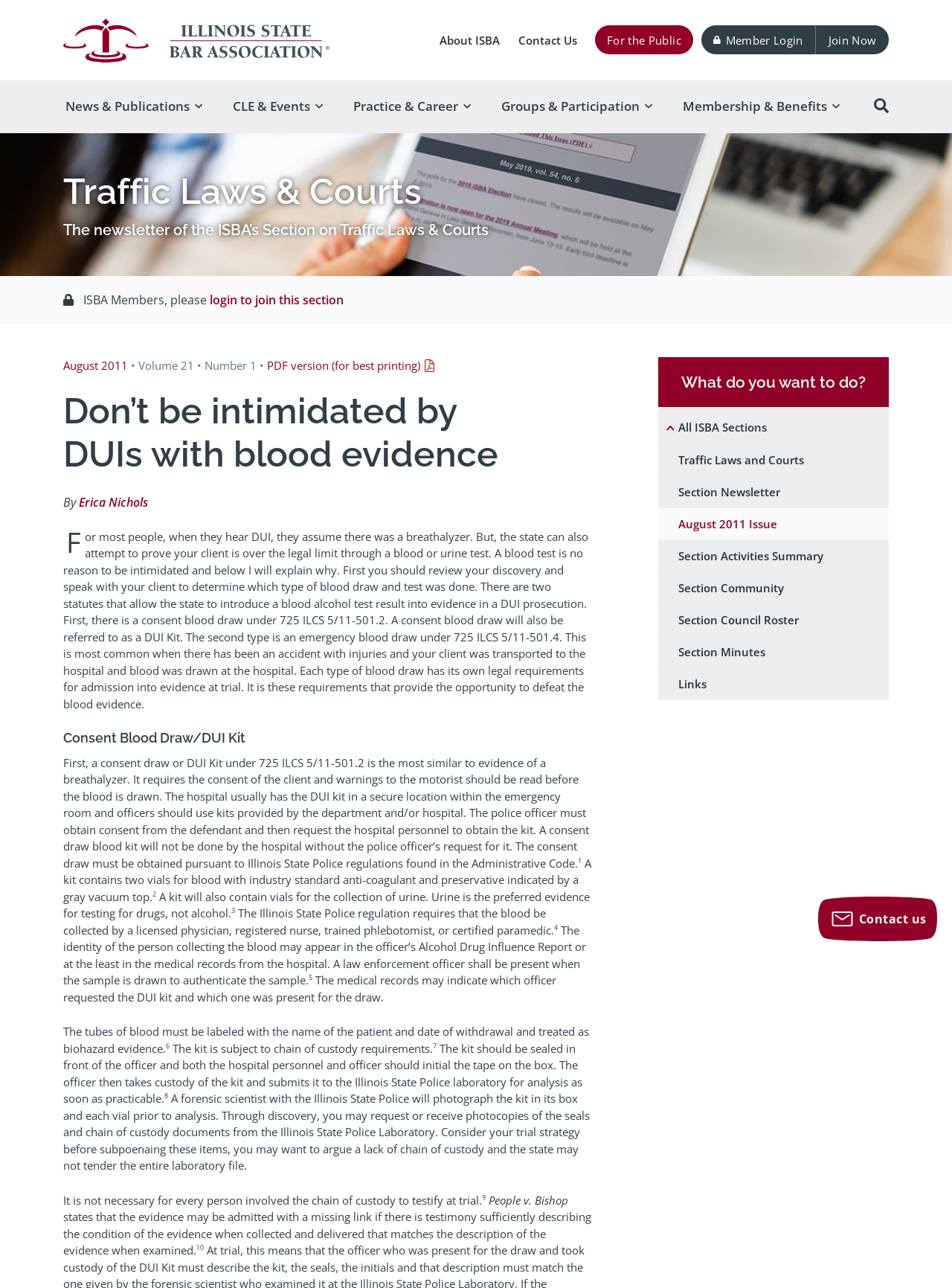Find the bounding box of the element with the following description: "Traffic Laws and Courts". The coordinates must be four float numbers between 0 and 1, formatted as [left, top, right, bottom].

[0.691, 0.345, 0.934, 0.369]